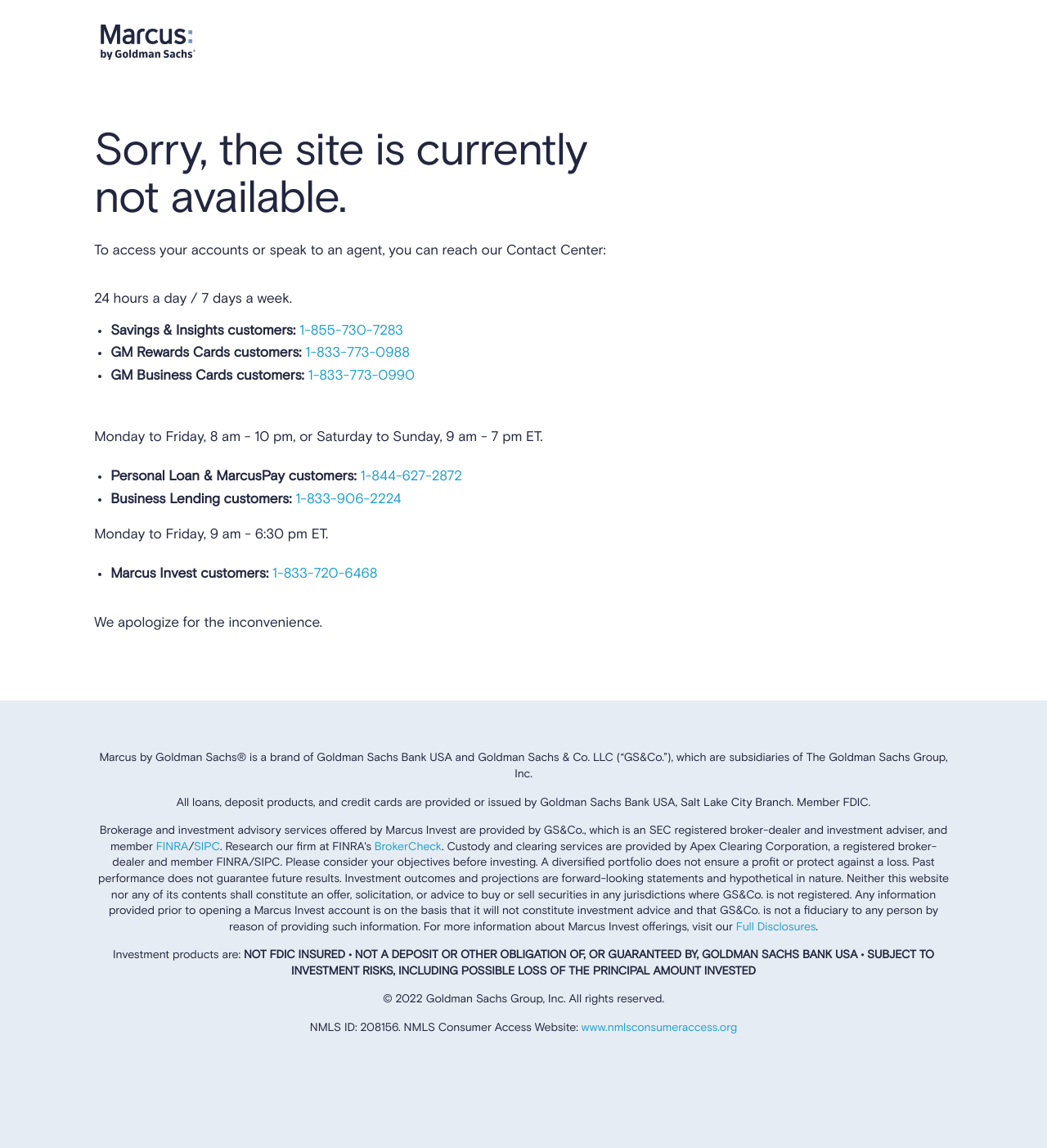Please find the bounding box coordinates in the format (top-left x, top-left y, bottom-right x, bottom-right y) for the given element description. Ensure the coordinates are floating point numbers between 0 and 1. Description: alt="Marcus by Goldman Sachs"

[0.09, 0.021, 0.194, 0.052]